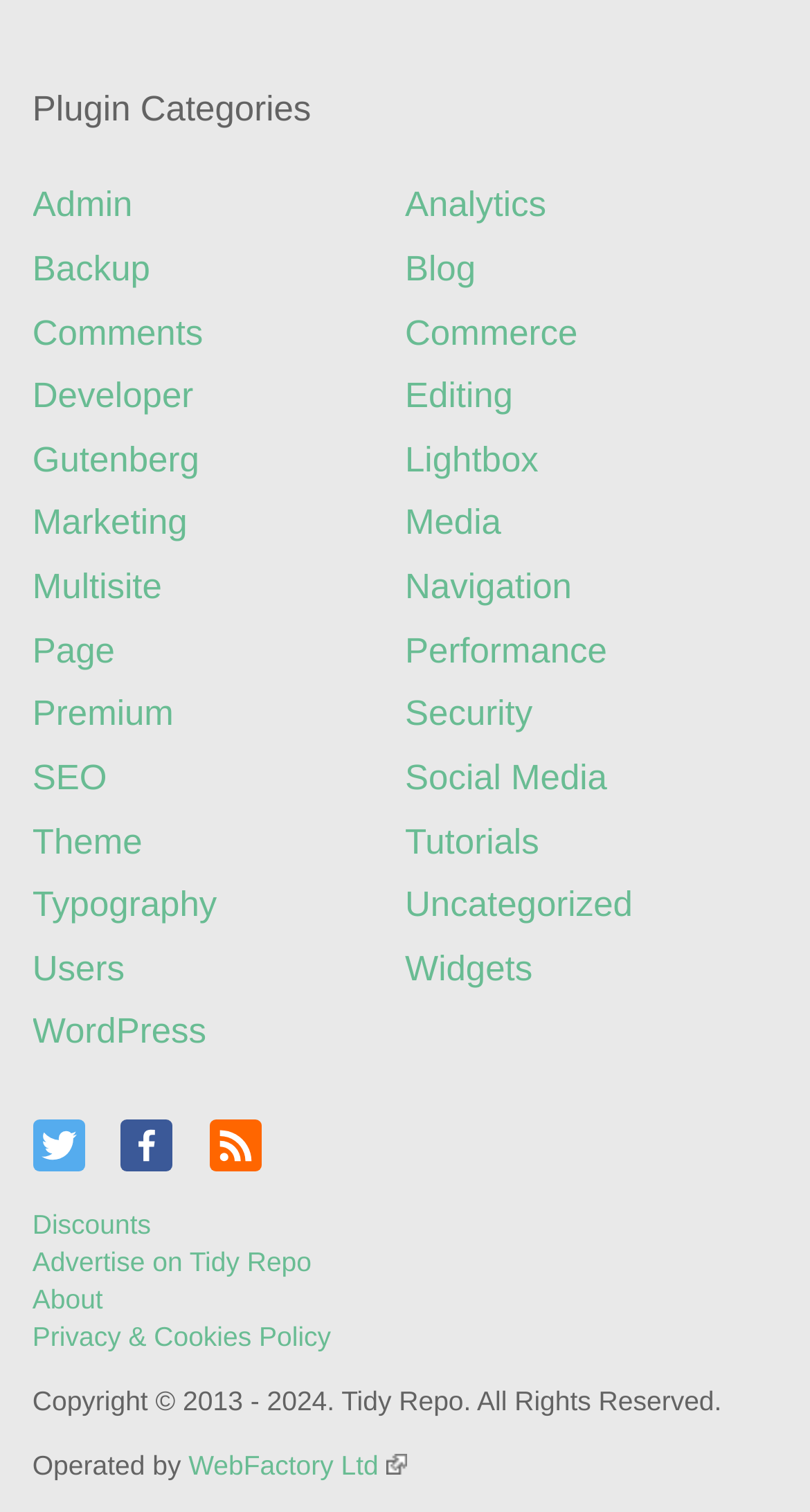Please locate the clickable area by providing the bounding box coordinates to follow this instruction: "Check out Discounts".

[0.04, 0.797, 0.96, 0.822]